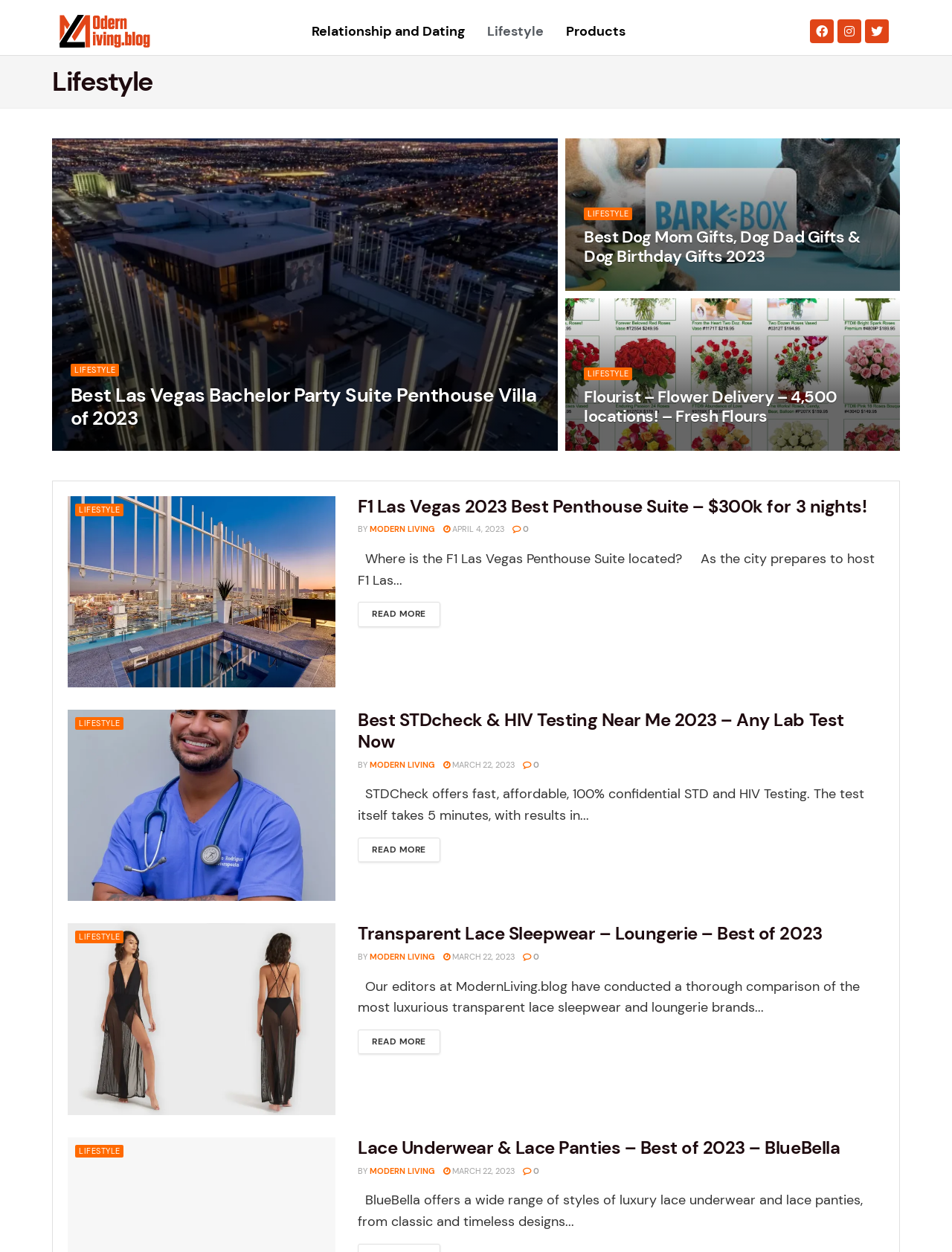Determine the bounding box coordinates of the clickable element necessary to fulfill the instruction: "View article about Best Dog Mom Gifts, Dog Dad Gifts & Dog Birthday Gifts 2023". Provide the coordinates as four float numbers within the 0 to 1 range, i.e., [left, top, right, bottom].

[0.613, 0.18, 0.904, 0.213]